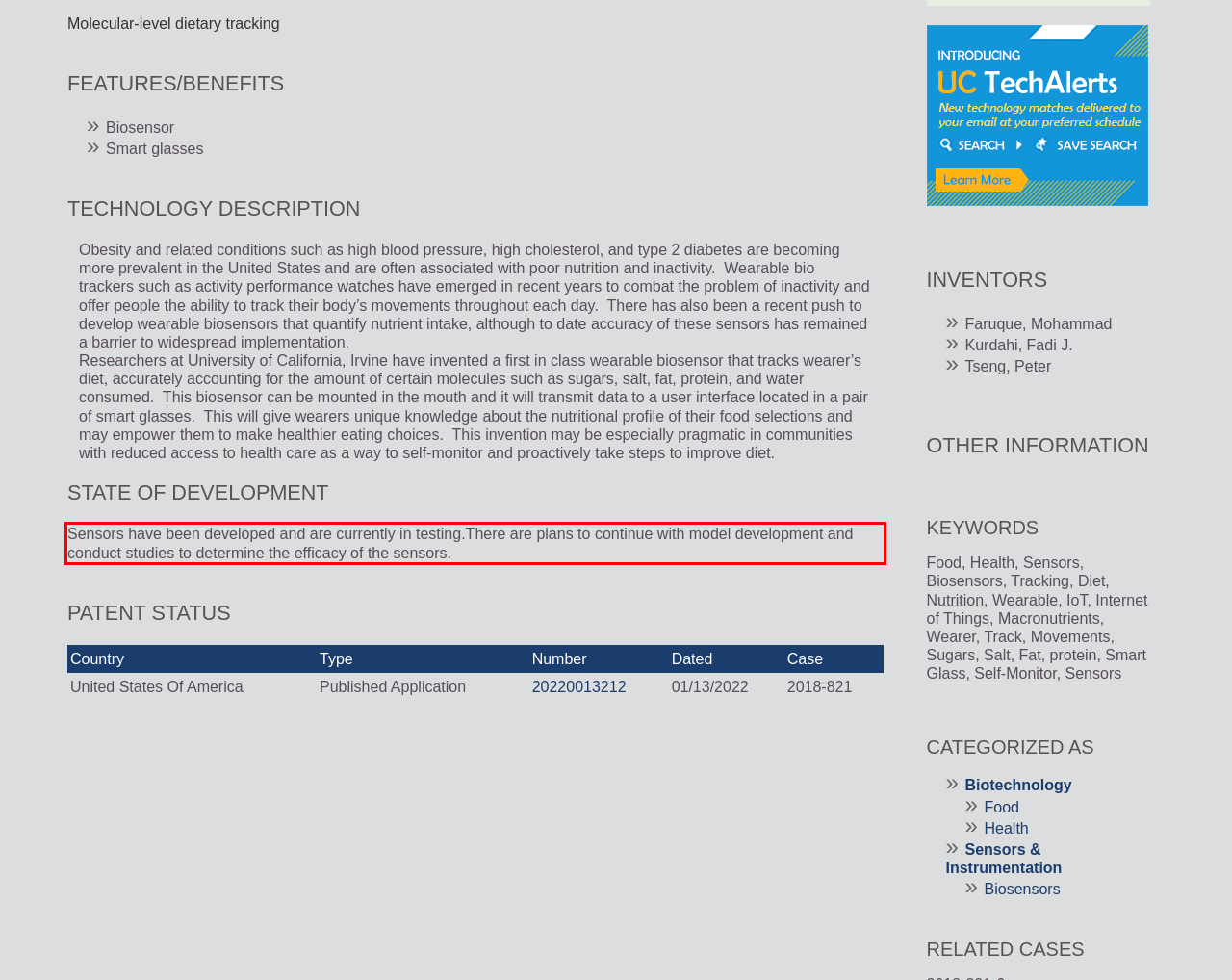Within the screenshot of the webpage, locate the red bounding box and use OCR to identify and provide the text content inside it.

Sensors have been developed and are currently in testing.There are plans to continue with model development and conduct studies to determine the efficacy of the sensors.